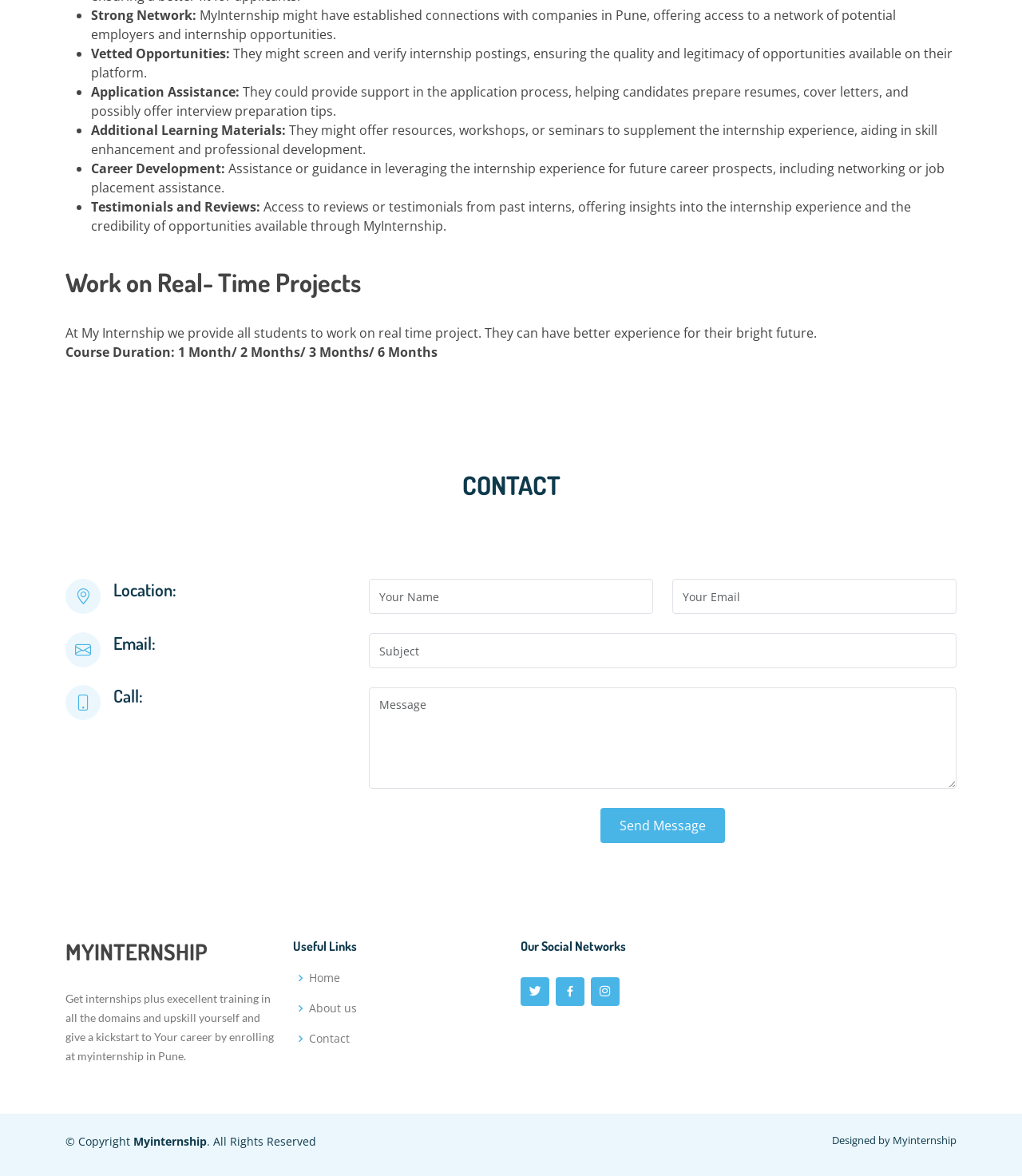Using the description "name="email" placeholder="Your Email"", locate and provide the bounding box of the UI element.

[0.658, 0.492, 0.936, 0.522]